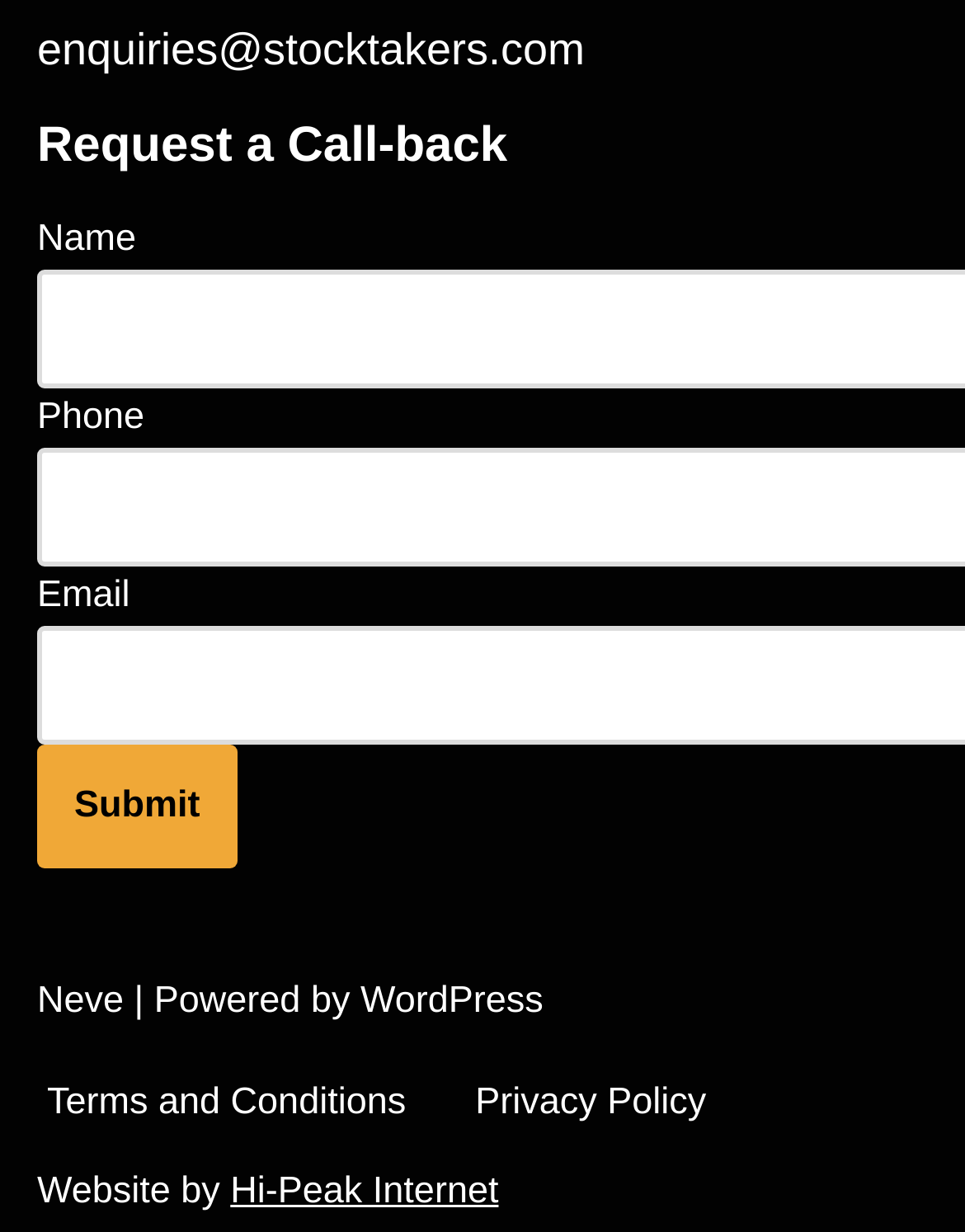Based on the image, please elaborate on the answer to the following question:
Who designed the website?

The website was designed by Hi-Peak Internet, as indicated by the text 'Website by Hi-Peak Internet' at the bottom of the webpage.